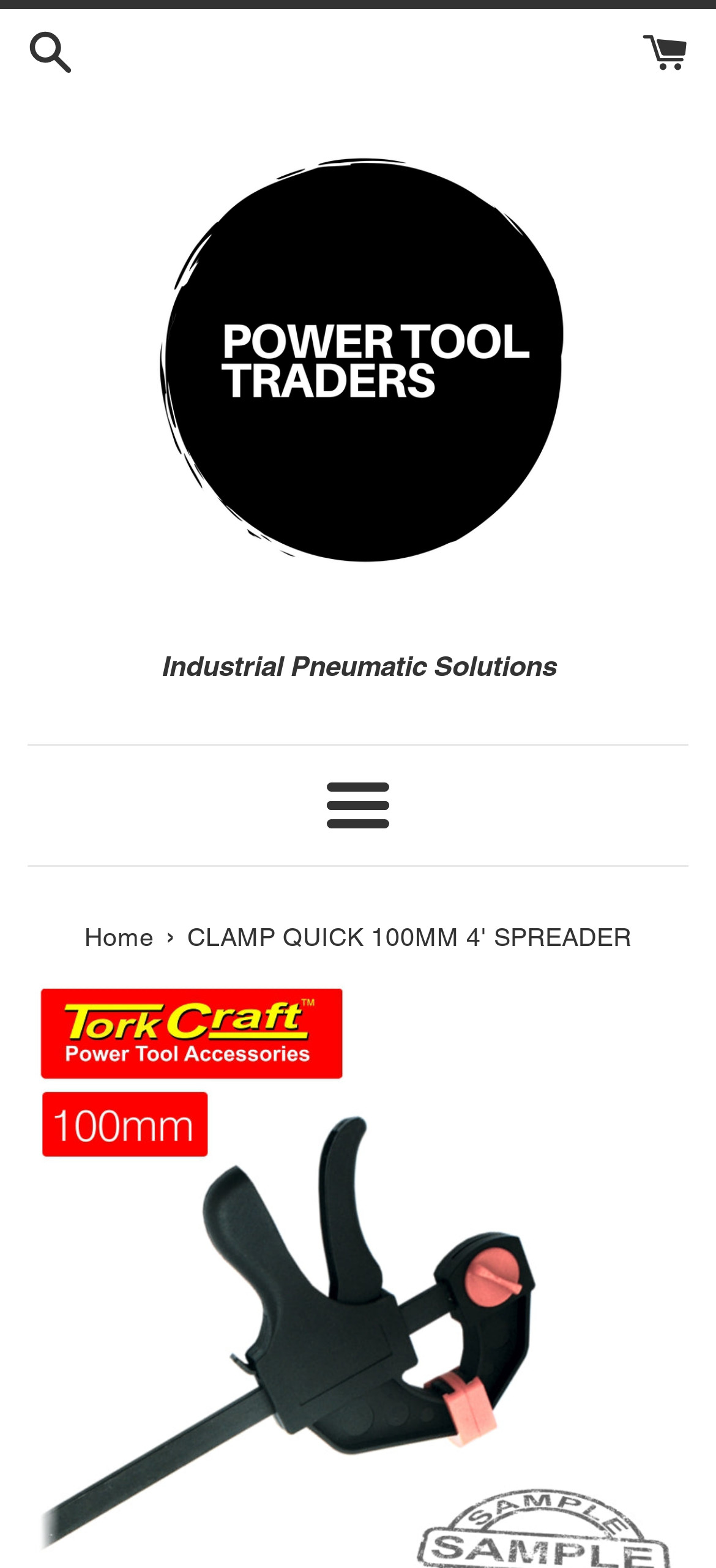Is there a menu button on the webpage?
Please provide a single word or phrase answer based on the image.

Yes